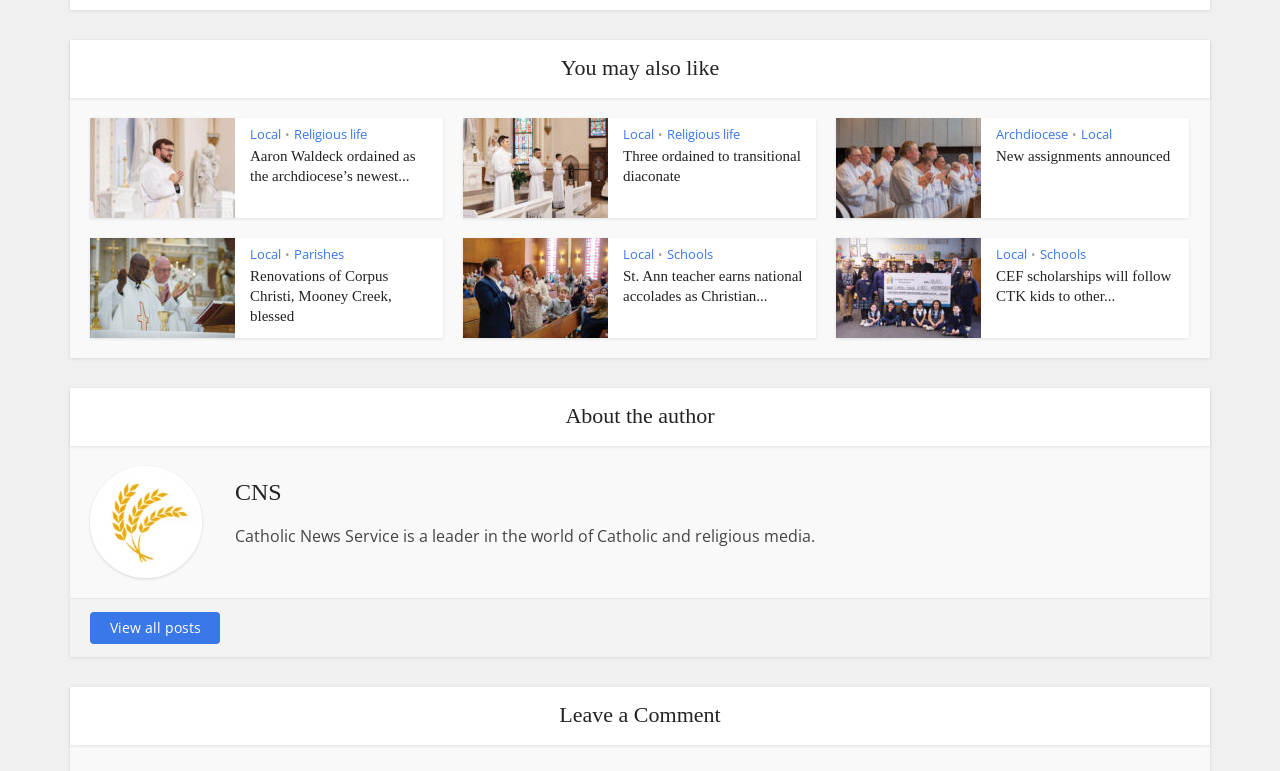What is the name of the news service?
Please answer the question with as much detail as possible using the screenshot.

The webpage has a heading 'CNS' with a description 'Catholic News Service is a leader in the world of Catholic and religious media.', so the name of the news service is 'CNS'.